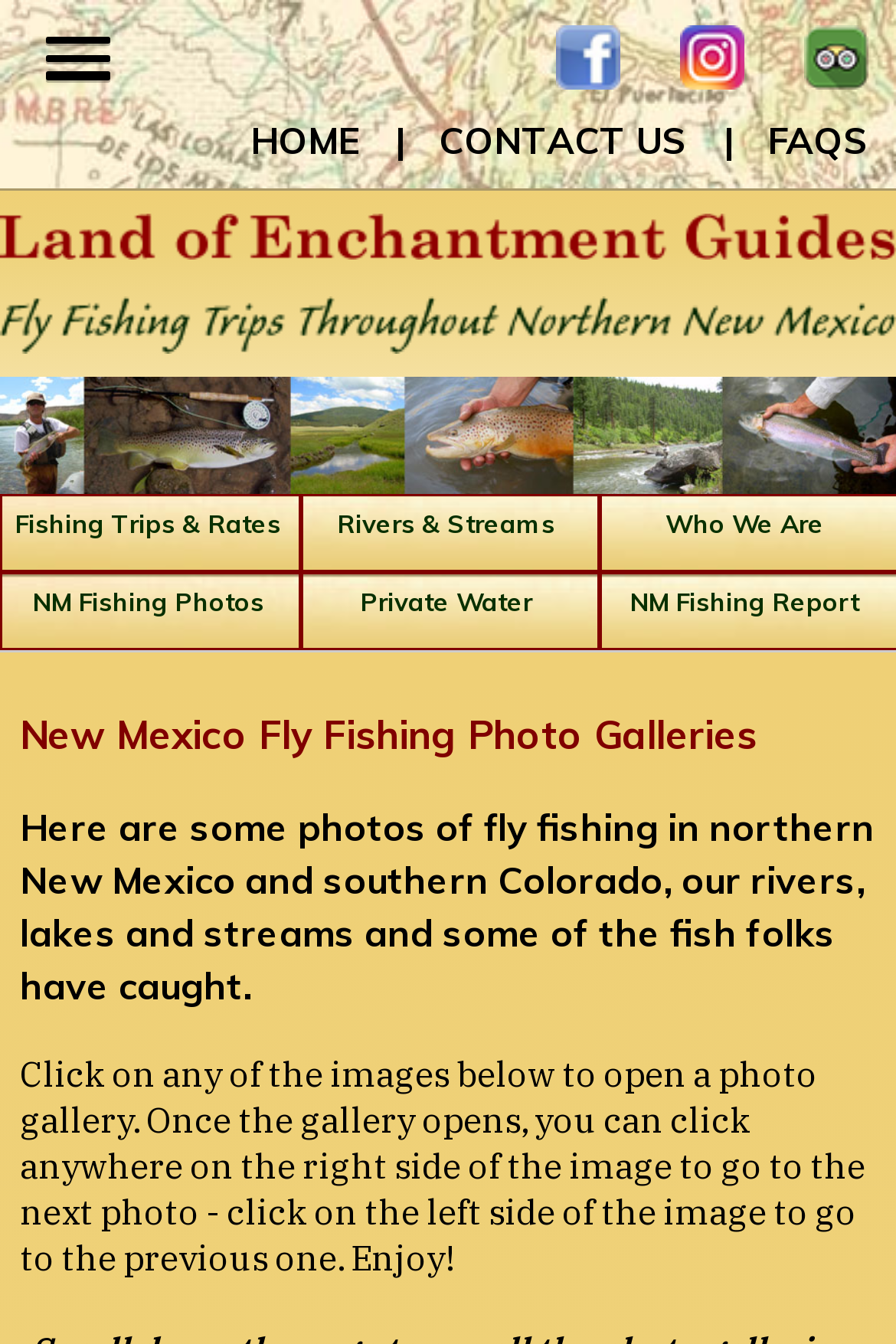Provide your answer in one word or a succinct phrase for the question: 
What type of content is featured in the 'NM Fishing Photos' section?

Photos of fishing